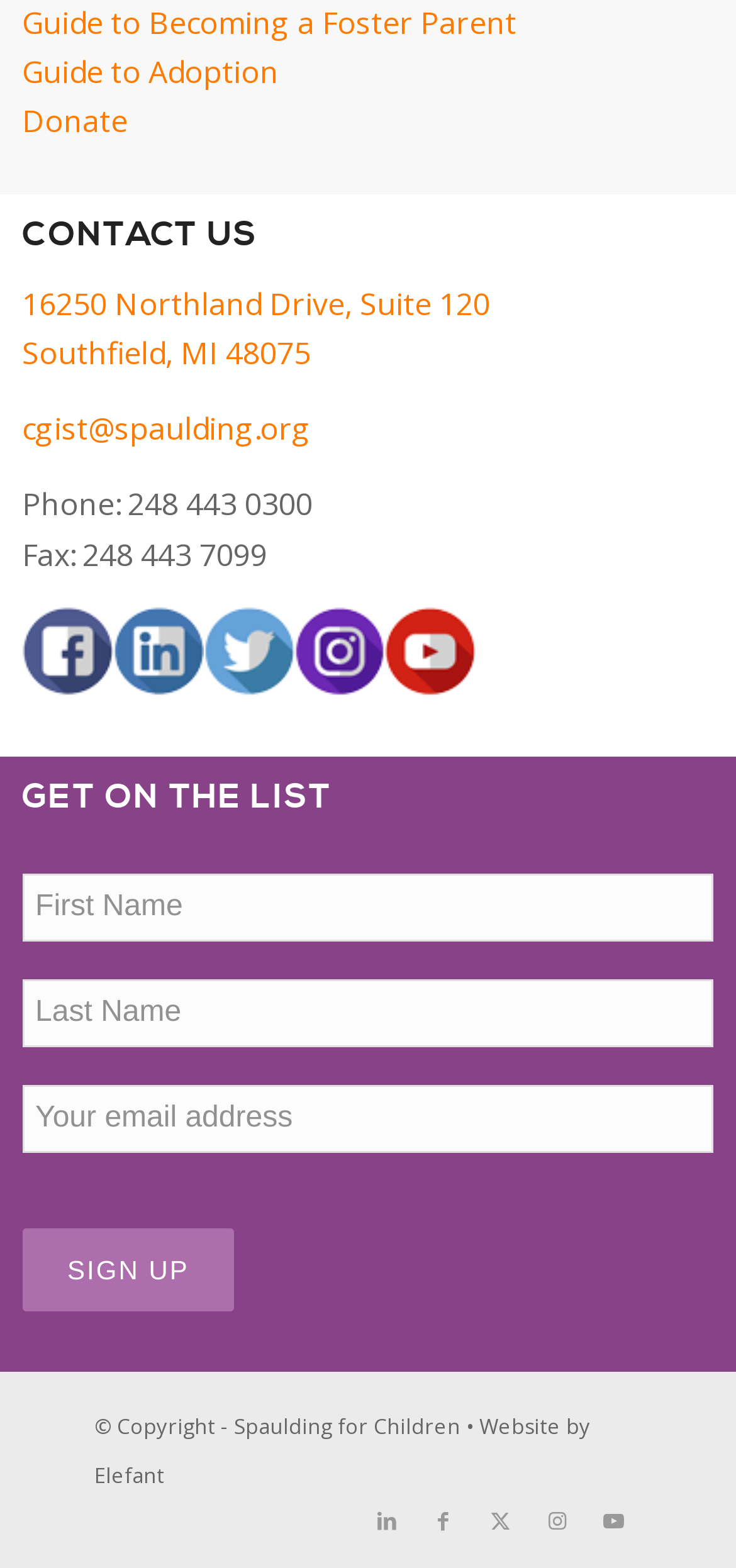Identify the bounding box of the HTML element described here: "Youtube". Provide the coordinates as four float numbers between 0 and 1: [left, top, right, bottom].

[0.795, 0.952, 0.872, 0.988]